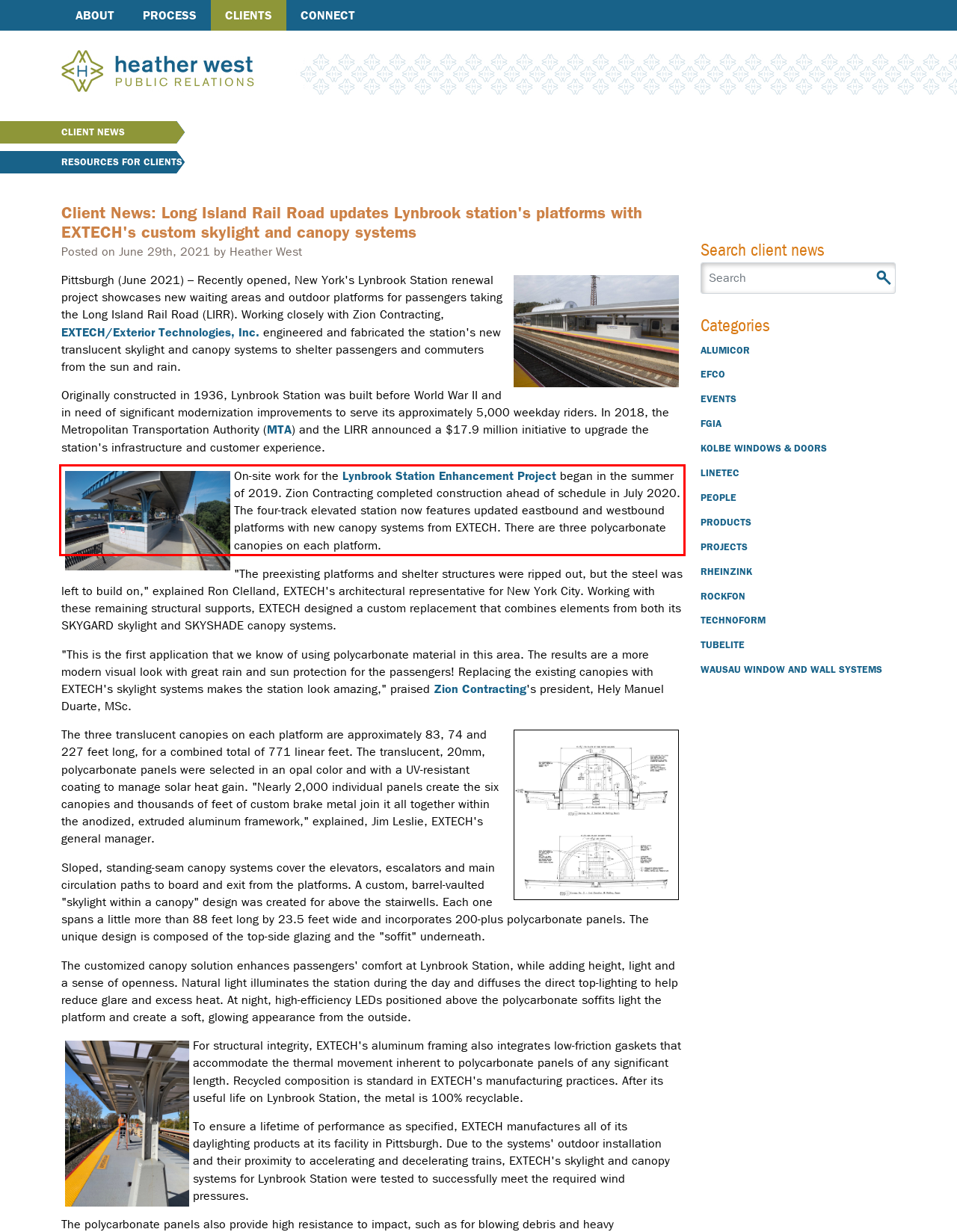You are presented with a webpage screenshot featuring a red bounding box. Perform OCR on the text inside the red bounding box and extract the content.

On-site work for the Lynbrook Station Enhancement Project began in the summer of 2019. Zion Contracting completed construction ahead of schedule in July 2020. The four-track elevated station now features updated eastbound and westbound platforms with new canopy systems from EXTECH. There are three polycarbonate canopies on each platform.